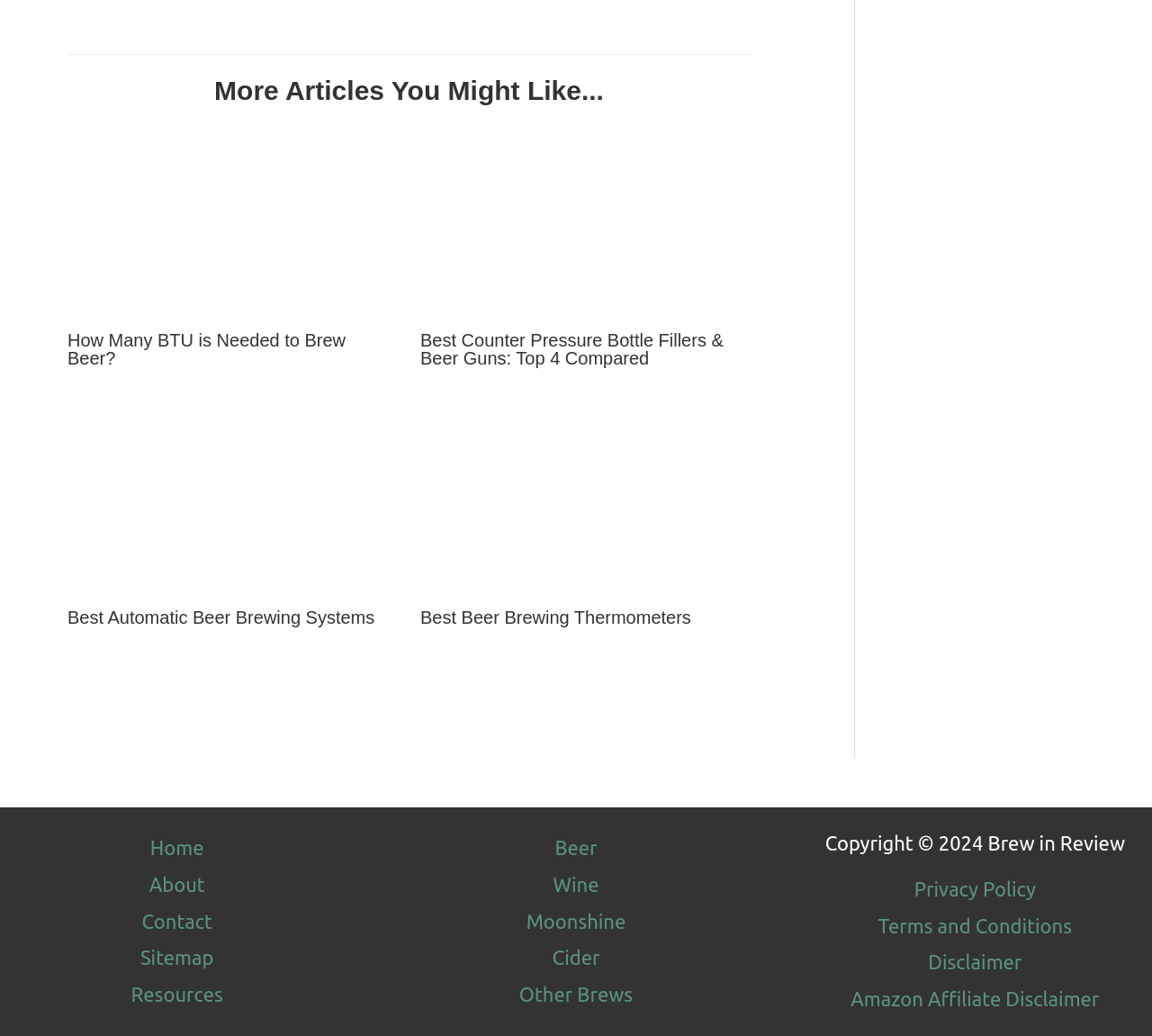Find the bounding box coordinates of the element's region that should be clicked in order to follow the given instruction: "Go to Home page". The coordinates should consist of four float numbers between 0 and 1, i.e., [left, top, right, bottom].

[0.13, 0.801, 0.177, 0.836]